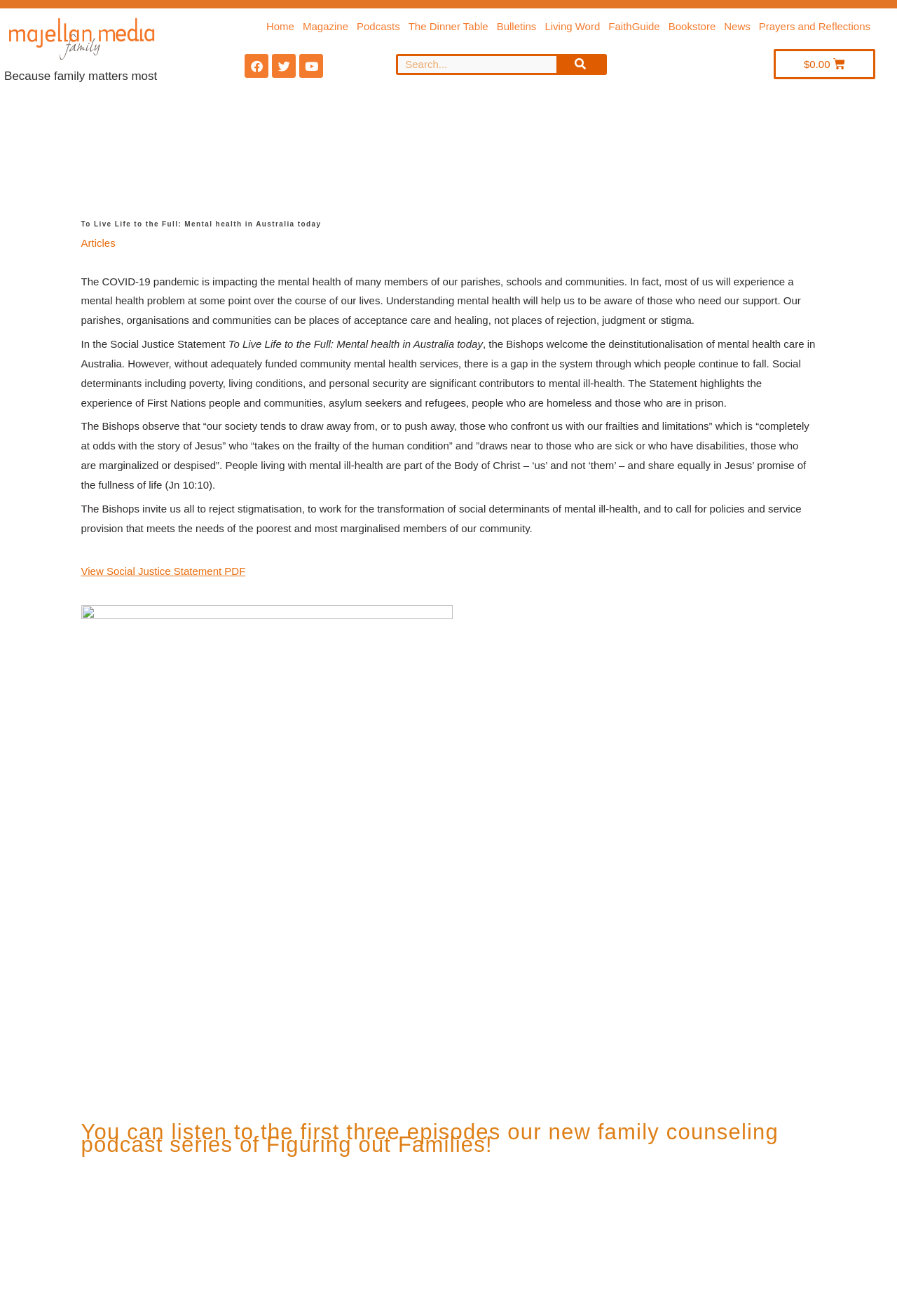What is the purpose of the Social Justice Statement?
Please look at the screenshot and answer in one word or a short phrase.

To support mental health care